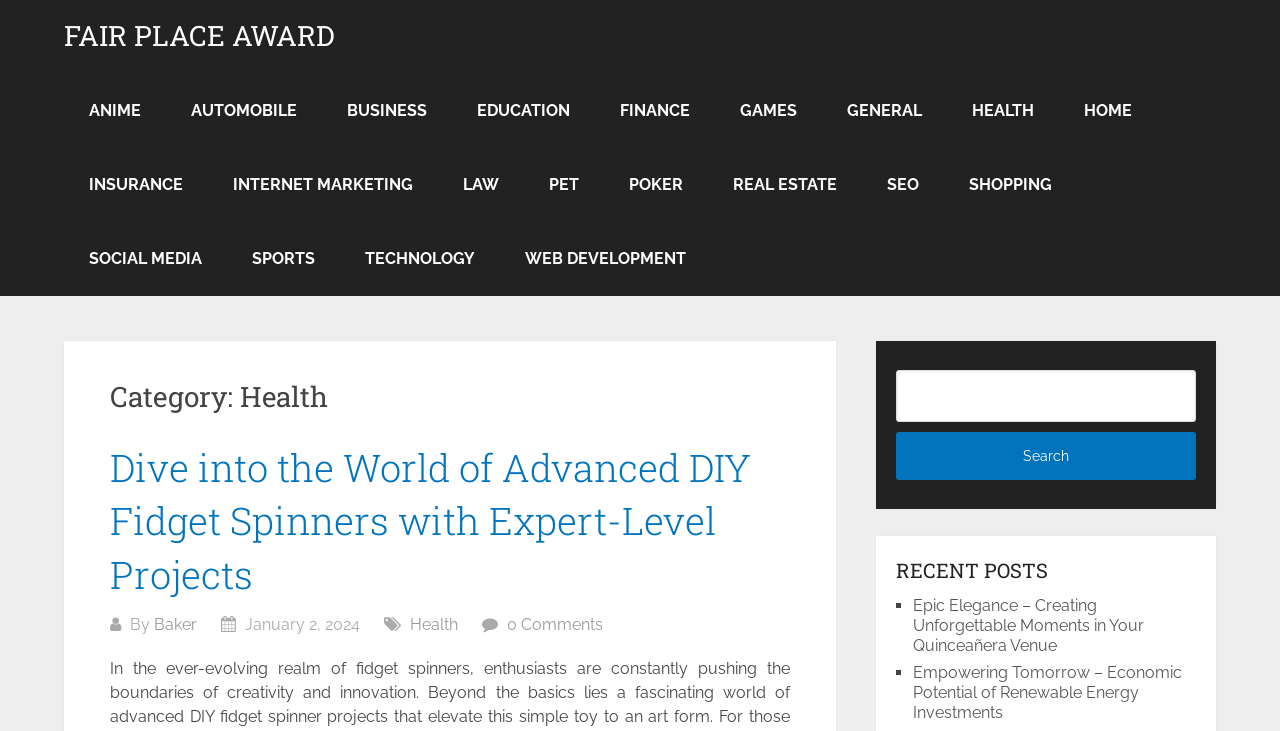Please give the bounding box coordinates of the area that should be clicked to fulfill the following instruction: "Search for a topic". The coordinates should be in the format of four float numbers from 0 to 1, i.e., [left, top, right, bottom].

[0.7, 0.506, 0.934, 0.577]